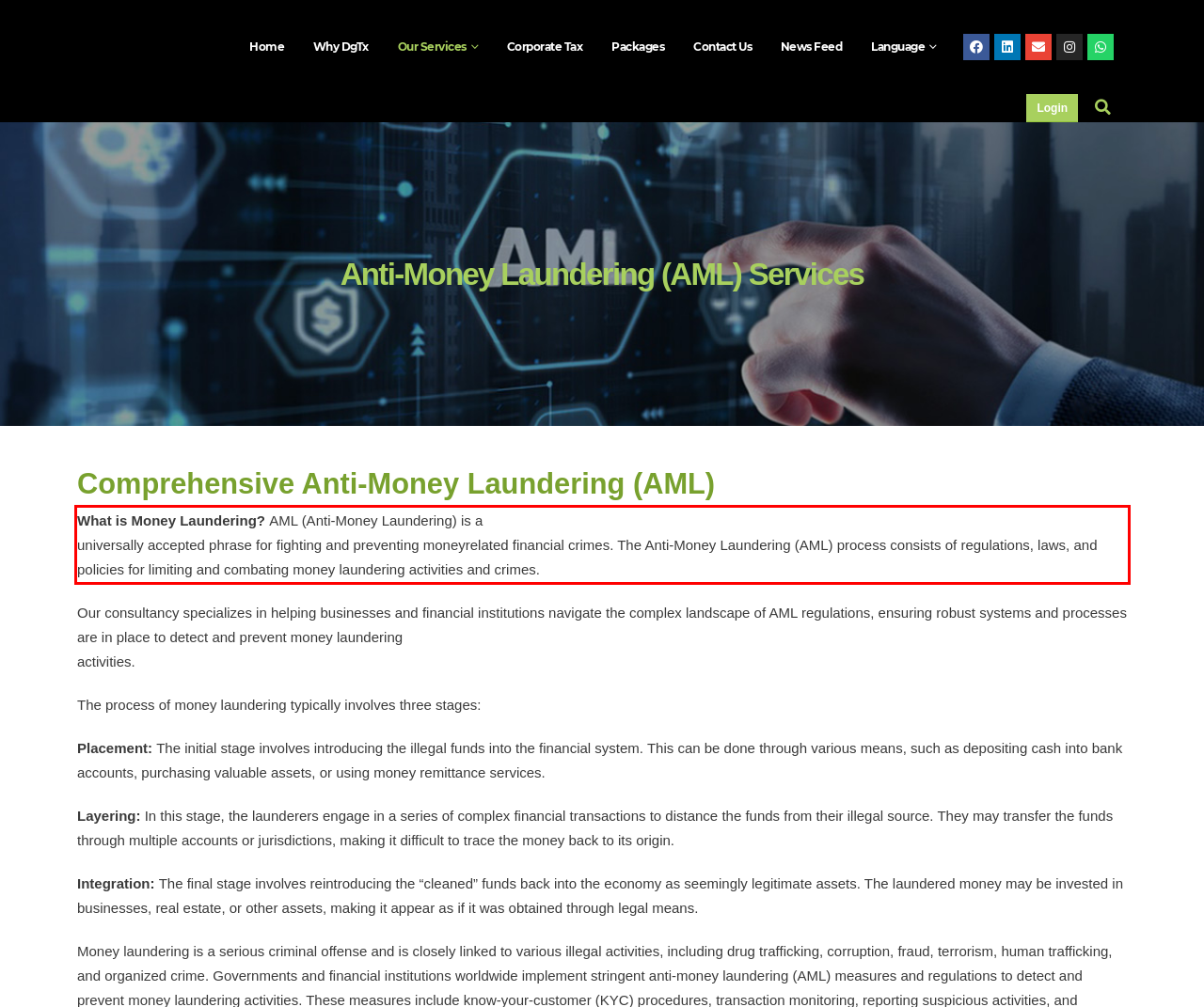Using the provided webpage screenshot, identify and read the text within the red rectangle bounding box.

What is Money Laundering? AML (Anti-Money Laundering) is a universally accepted phrase for fighting and preventing moneyrelated financial crimes. The Anti-Money Laundering (AML) process consists of regulations, laws, and policies for limiting and combating money laundering activities and crimes.